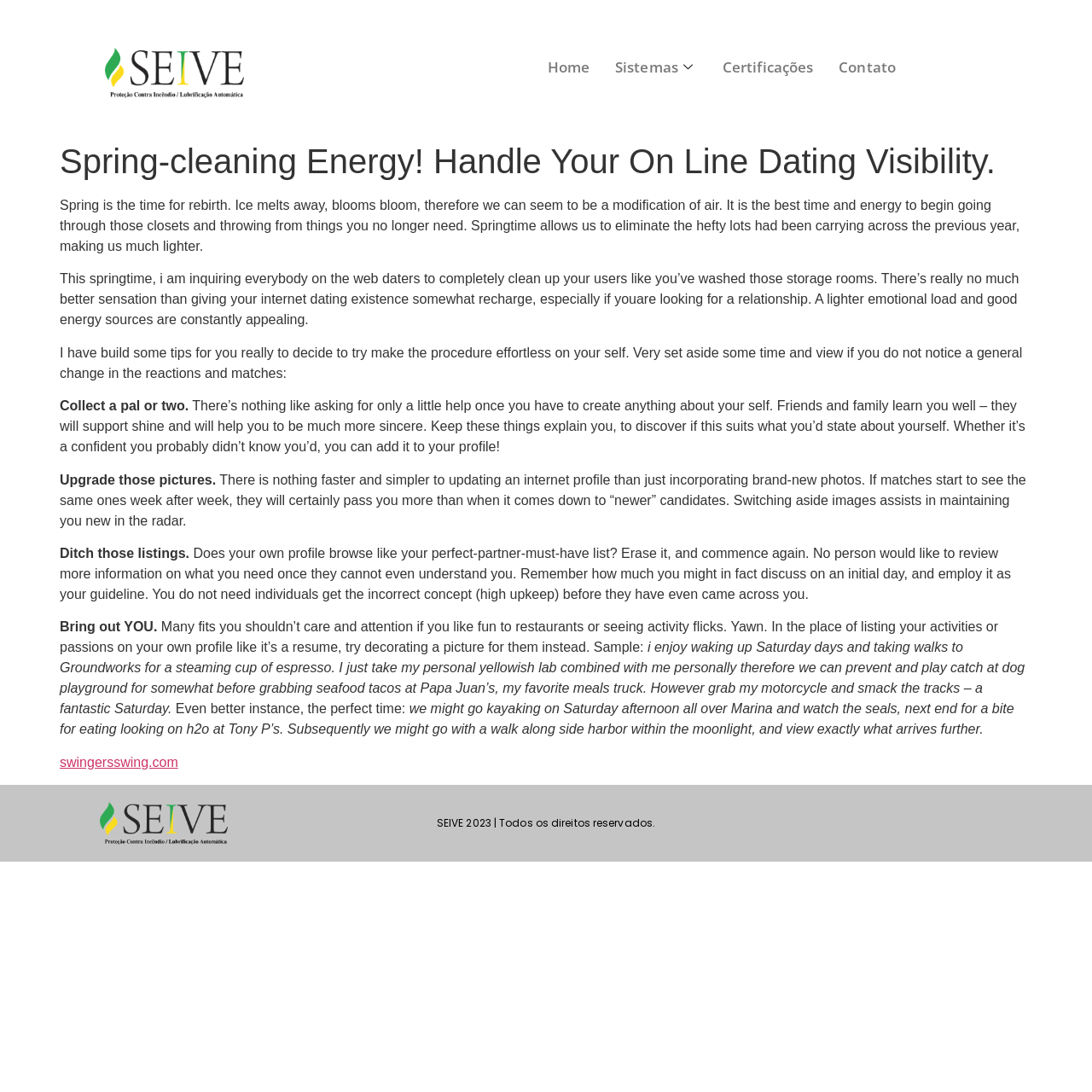Please determine and provide the text content of the webpage's heading.

Spring-cleaning Energy! Handle Your On Line Dating Visibility.